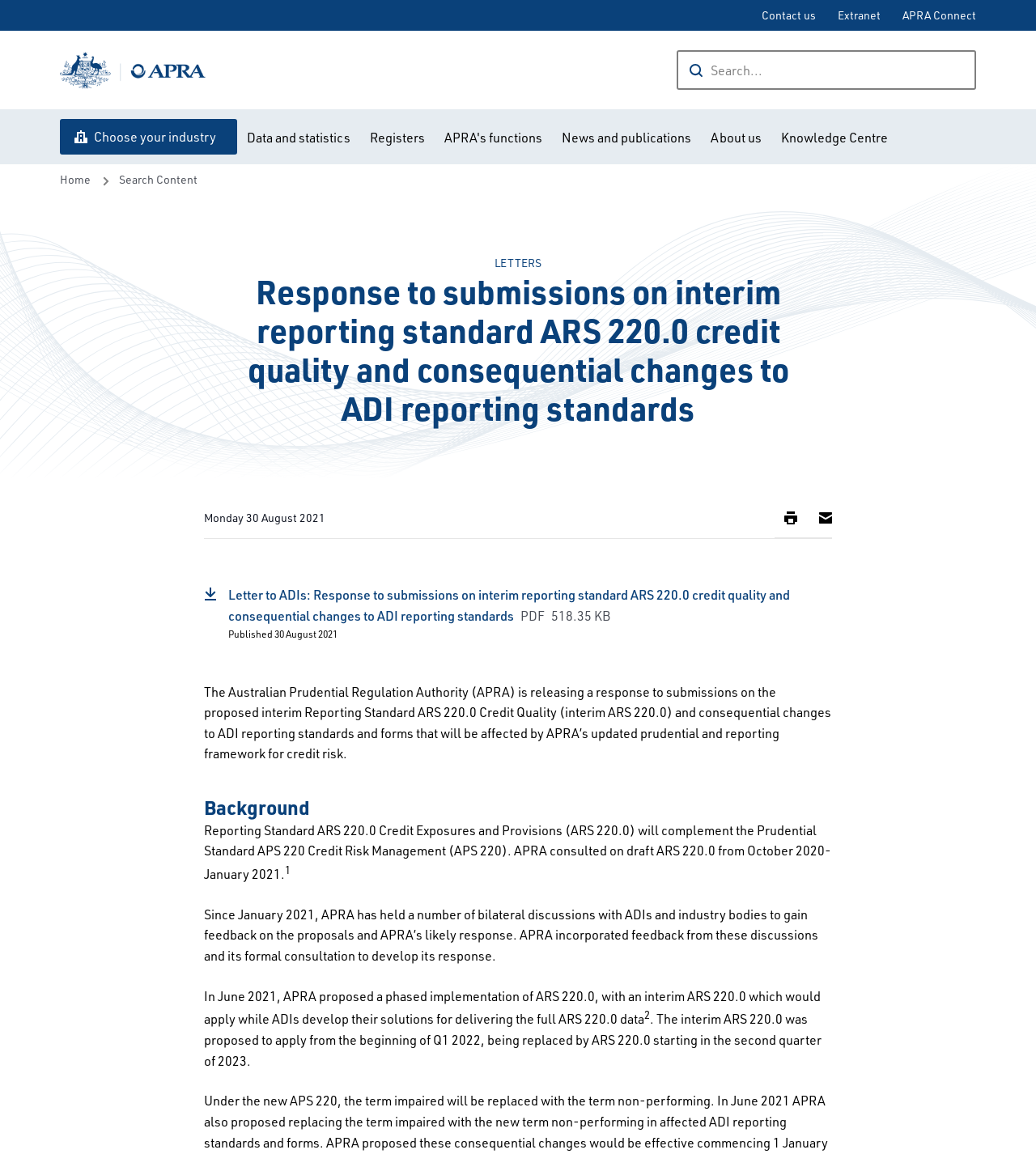Point out the bounding box coordinates of the section to click in order to follow this instruction: "Print the page".

[0.748, 0.432, 0.779, 0.466]